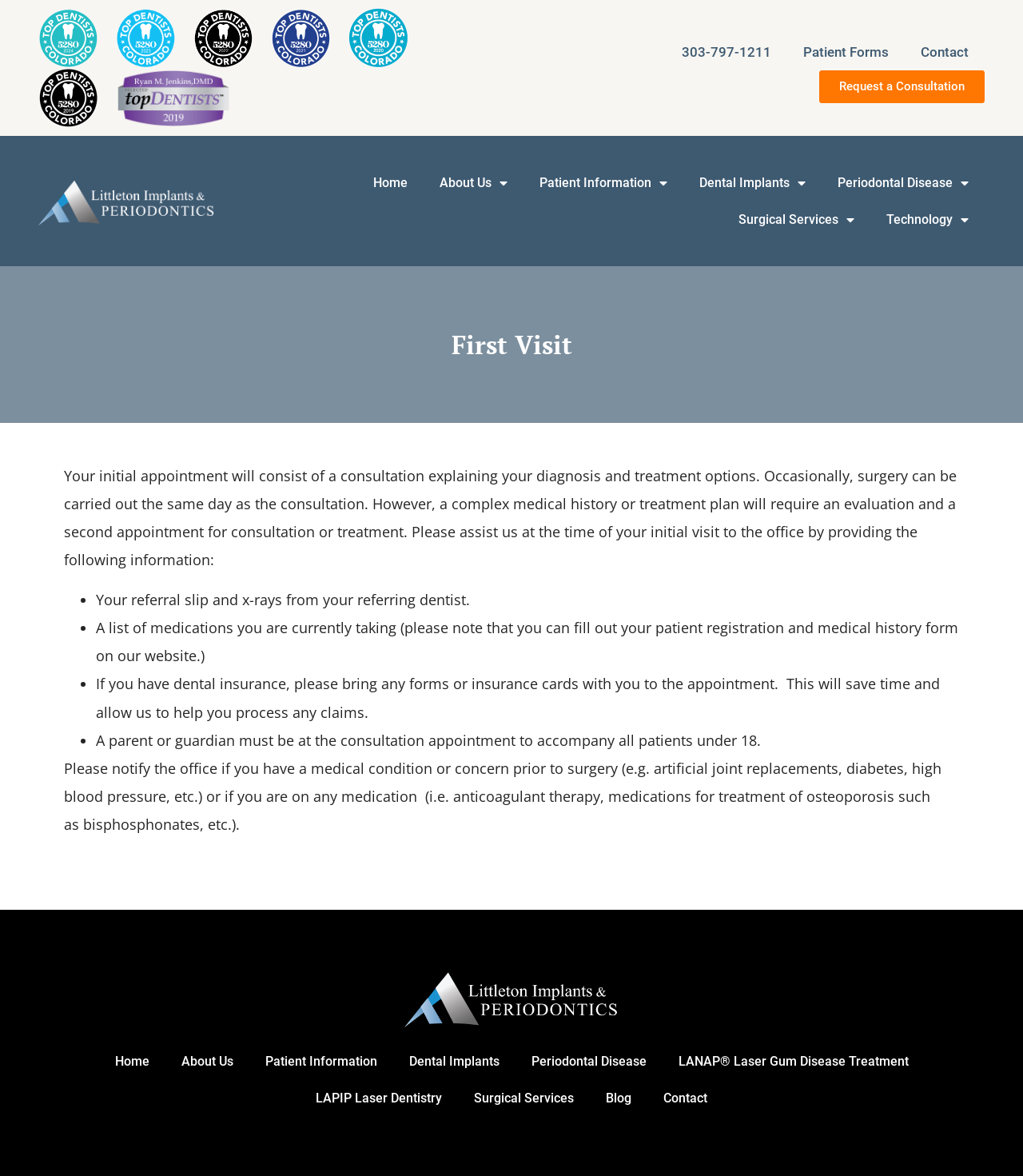What is the phone number to contact the office?
Please provide a comprehensive answer based on the visual information in the image.

I found the phone number by looking at the links on the top right corner of the webpage, where it says '303-797-1211'.